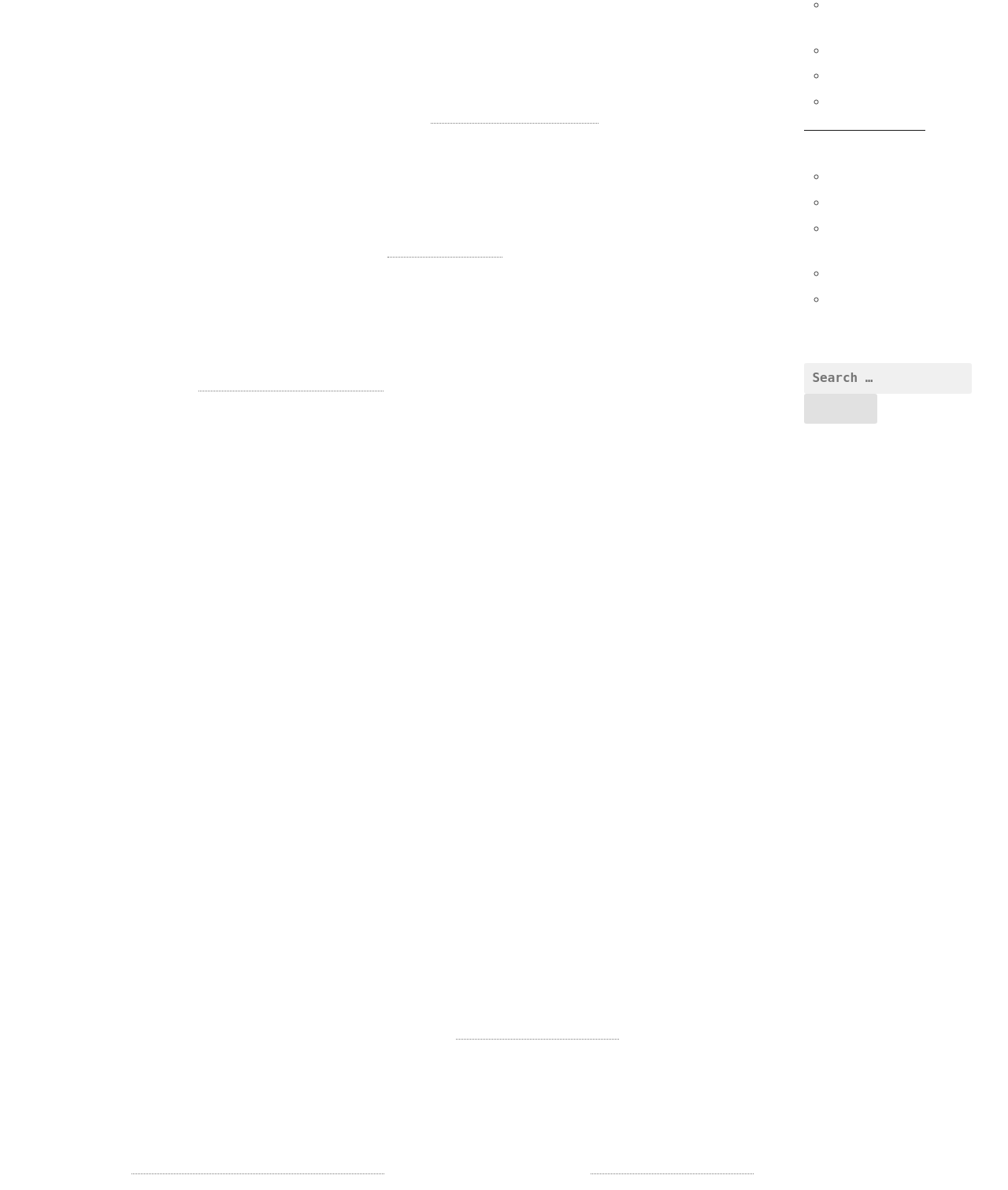Give the bounding box coordinates for the element described by: "Nigel Danson".

[0.821, 0.163, 0.893, 0.176]